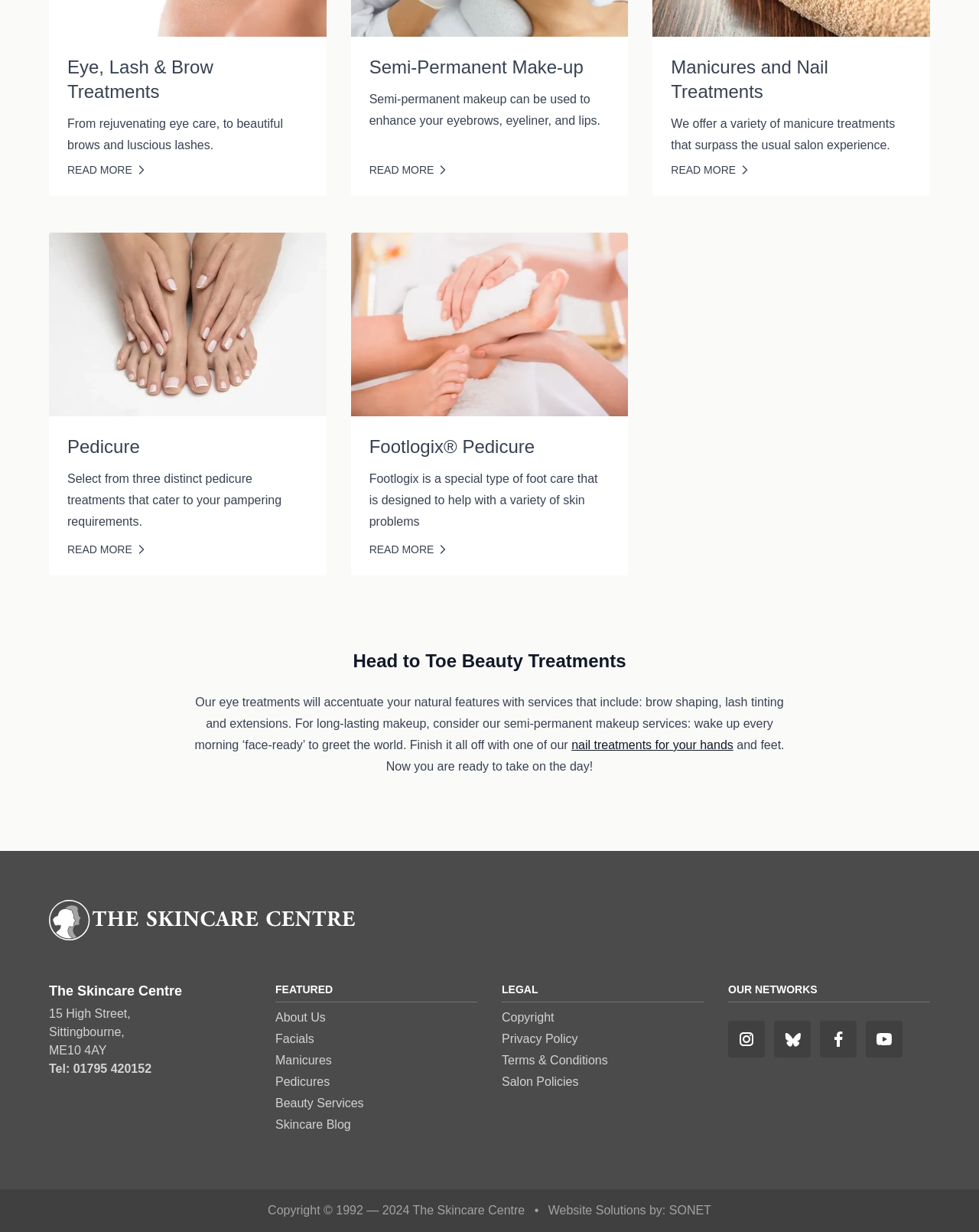What is the name of the company that provides website solutions to The Skincare Centre?
Please provide a comprehensive answer based on the information in the image.

At the bottom of the webpage, I found a static text element that mentions 'Website Solutions by:' followed by a link to SONET, which is the company that provides website solutions to The Skincare Centre.